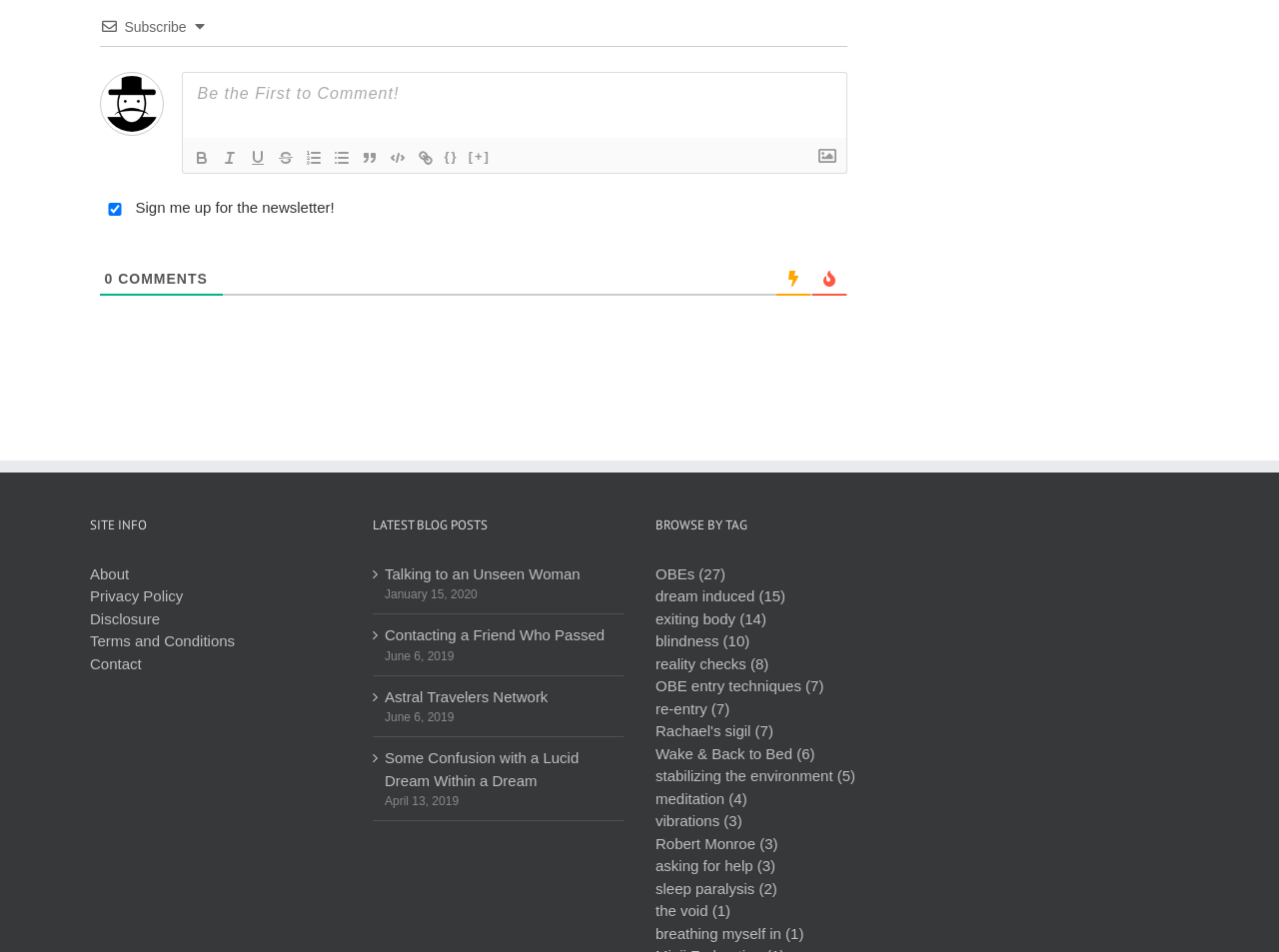Provide the bounding box coordinates of the section that needs to be clicked to accomplish the following instruction: "Read the latest blog post 'Talking to an Unseen Woman'."

[0.301, 0.591, 0.48, 0.615]